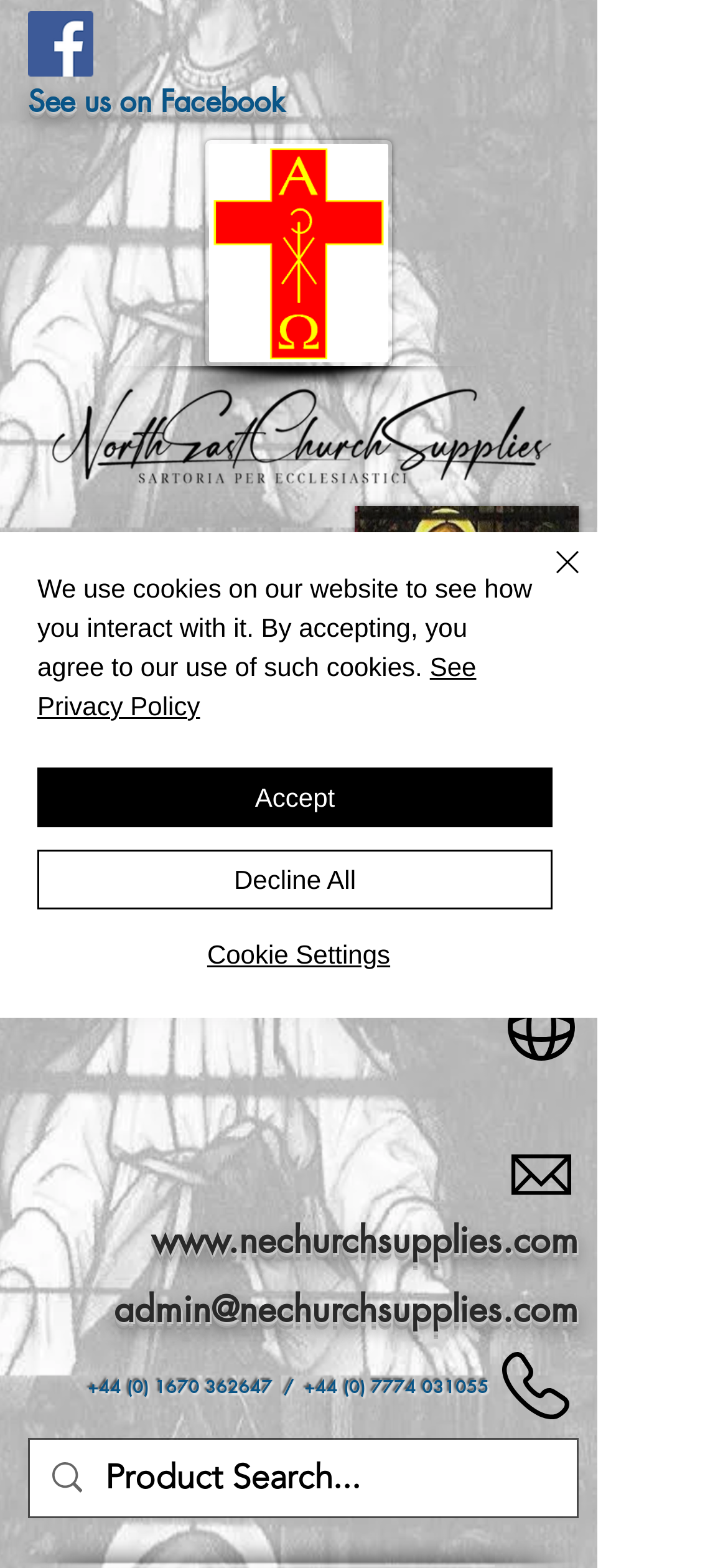Please specify the bounding box coordinates of the element that should be clicked to execute the given instruction: 'Contact admin@nechurchsupplies.com'. Ensure the coordinates are four float numbers between 0 and 1, expressed as [left, top, right, bottom].

[0.156, 0.821, 0.795, 0.85]